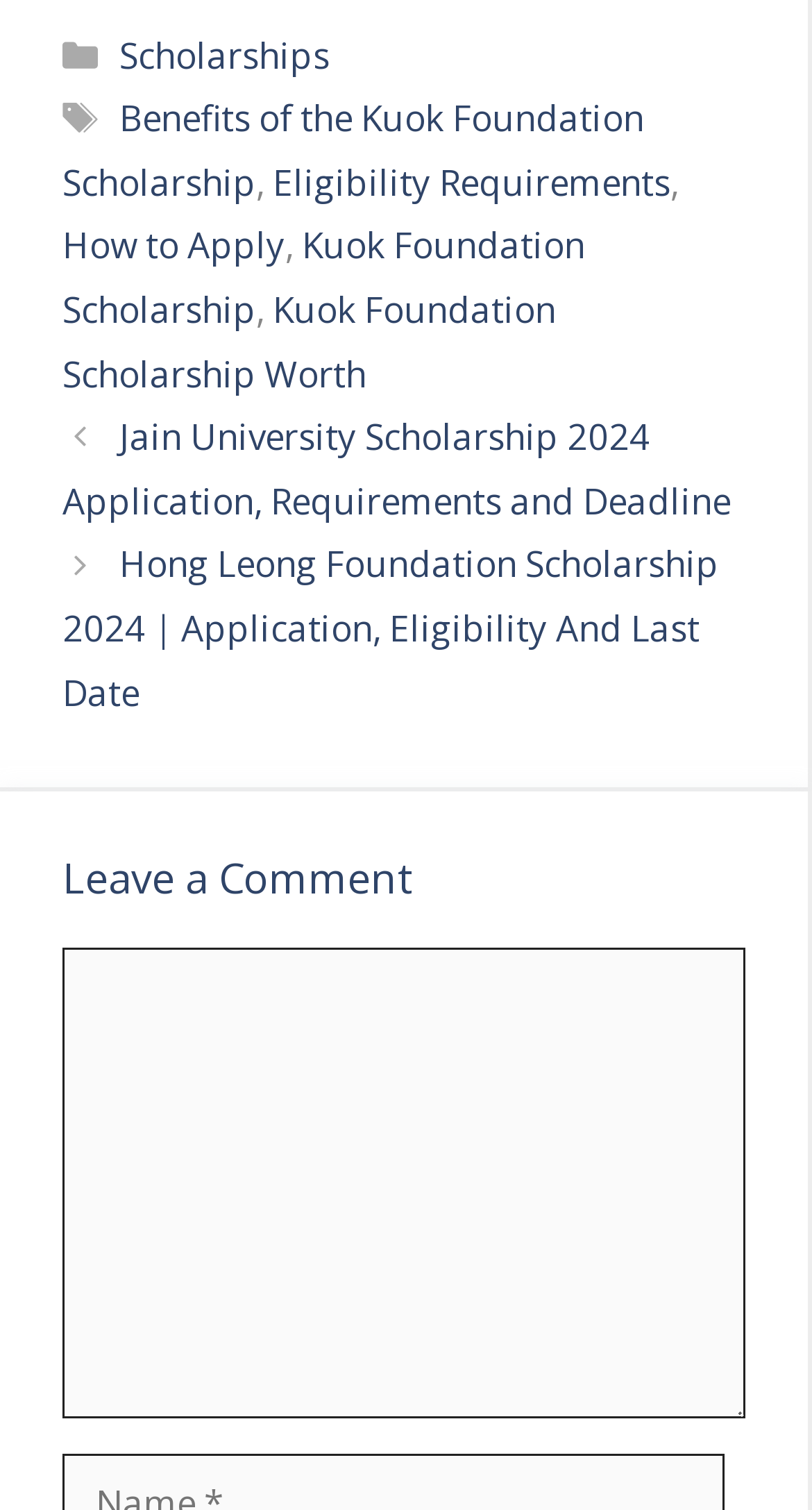Specify the bounding box coordinates of the element's region that should be clicked to achieve the following instruction: "Click on the 'How to Apply' link". The bounding box coordinates consist of four float numbers between 0 and 1, in the format [left, top, right, bottom].

[0.077, 0.147, 0.351, 0.179]